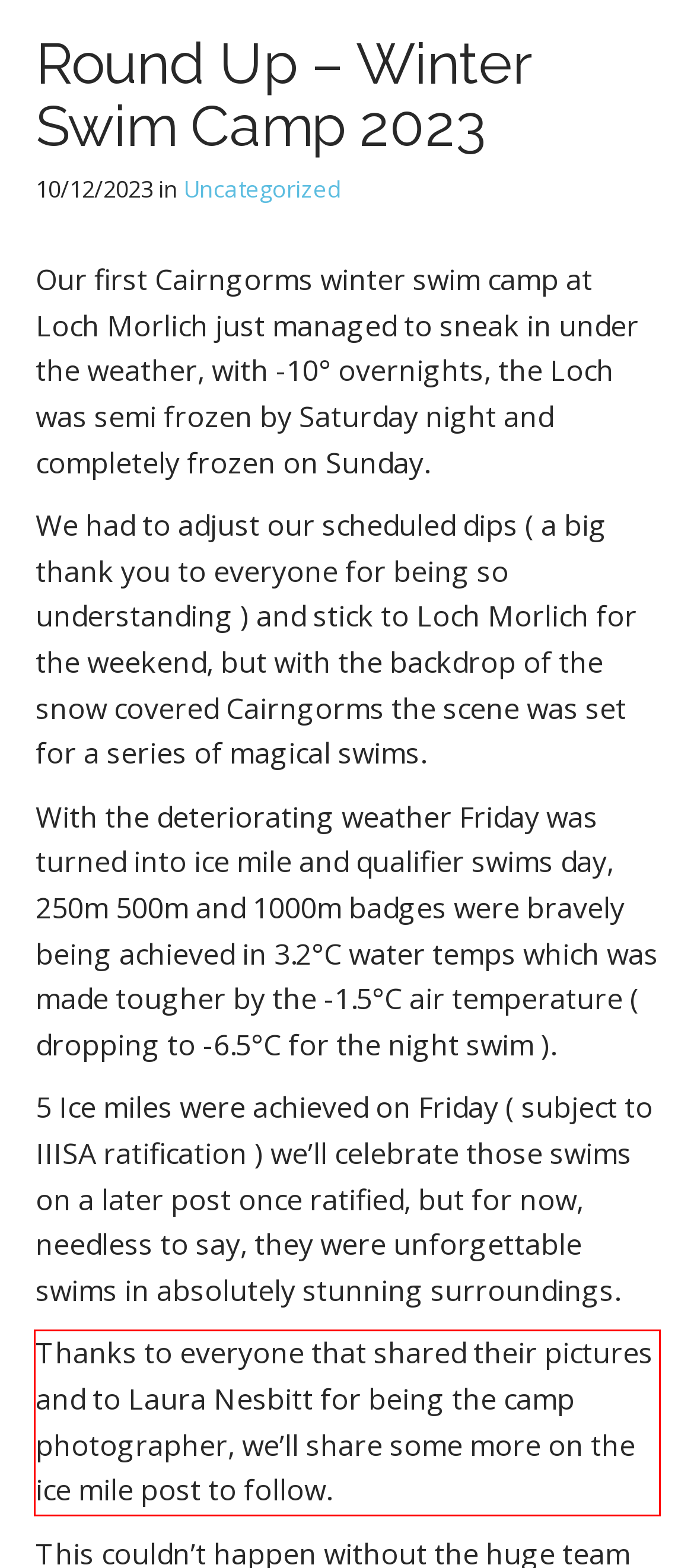You are looking at a screenshot of a webpage with a red rectangle bounding box. Use OCR to identify and extract the text content found inside this red bounding box.

Thanks to everyone that shared their pictures and to Laura Nesbitt for being the camp photographer, we’ll share some more on the ice mile post to follow.